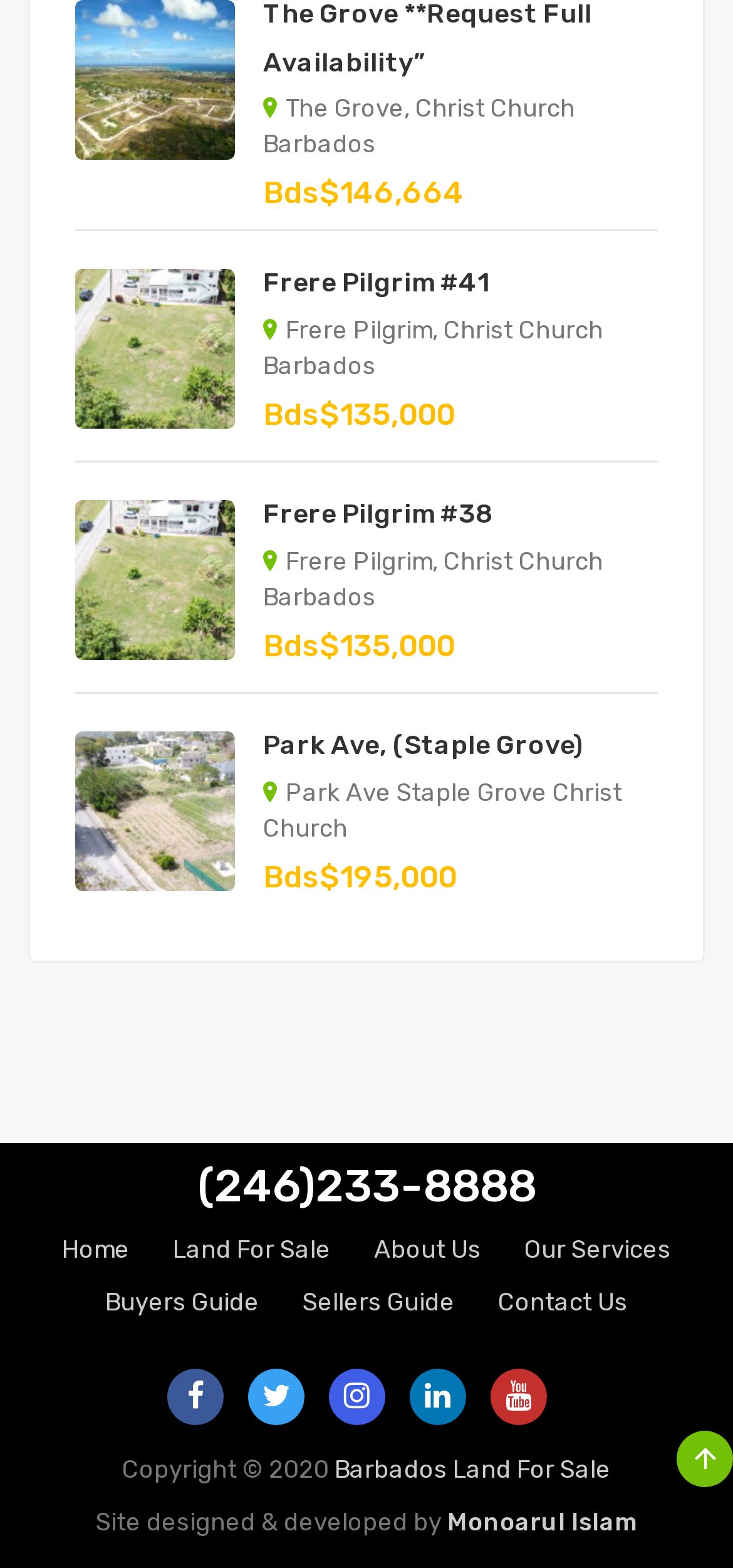Please locate the bounding box coordinates of the element's region that needs to be clicked to follow the instruction: "Search for 'Barbados Land For Sale'". The bounding box coordinates should be provided as four float numbers between 0 and 1, i.e., [left, top, right, bottom].

[0.456, 0.928, 0.833, 0.946]